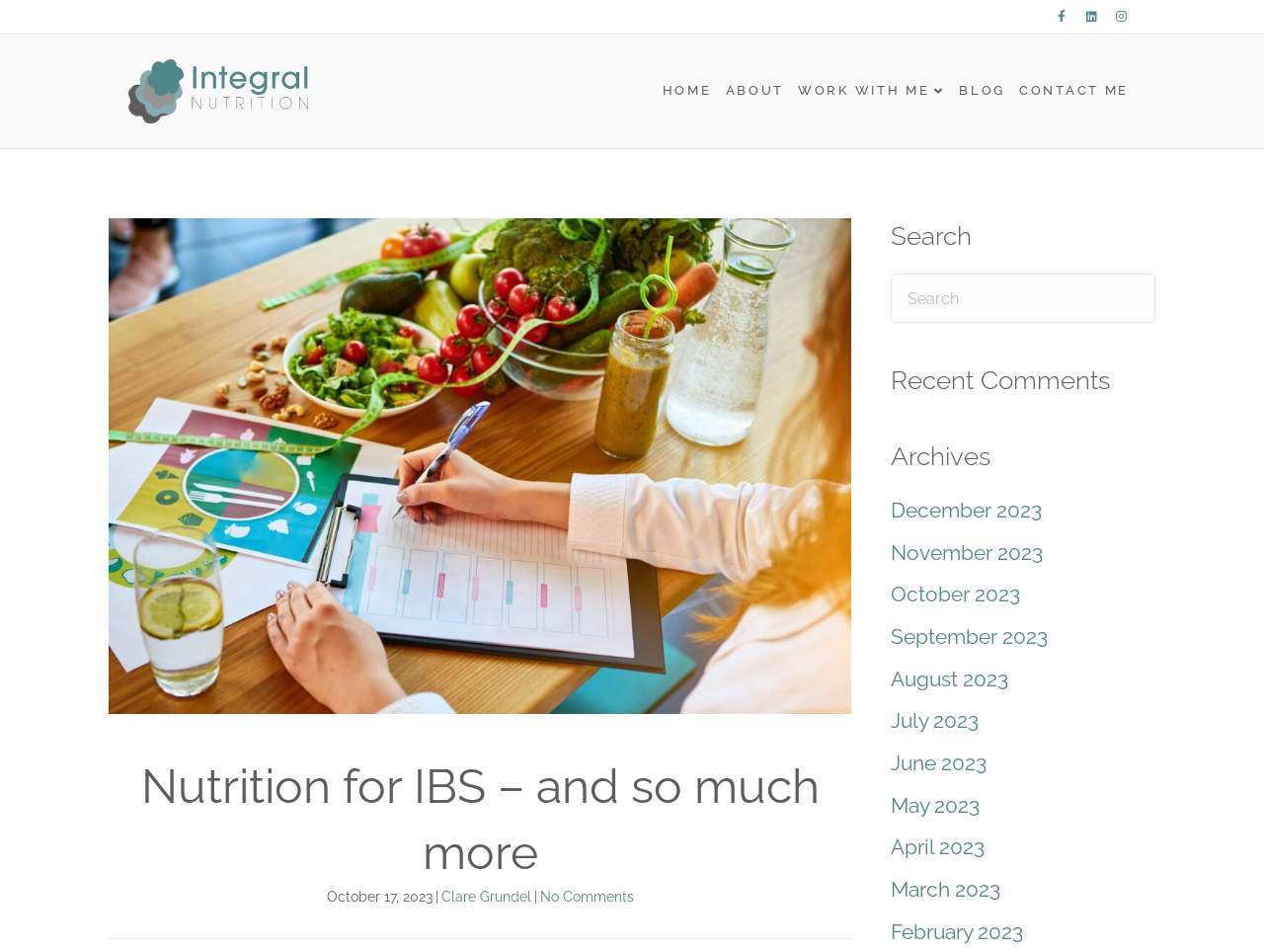Find the bounding box coordinates for the area that should be clicked to accomplish the instruction: "Search for something".

[0.705, 0.288, 0.914, 0.34]